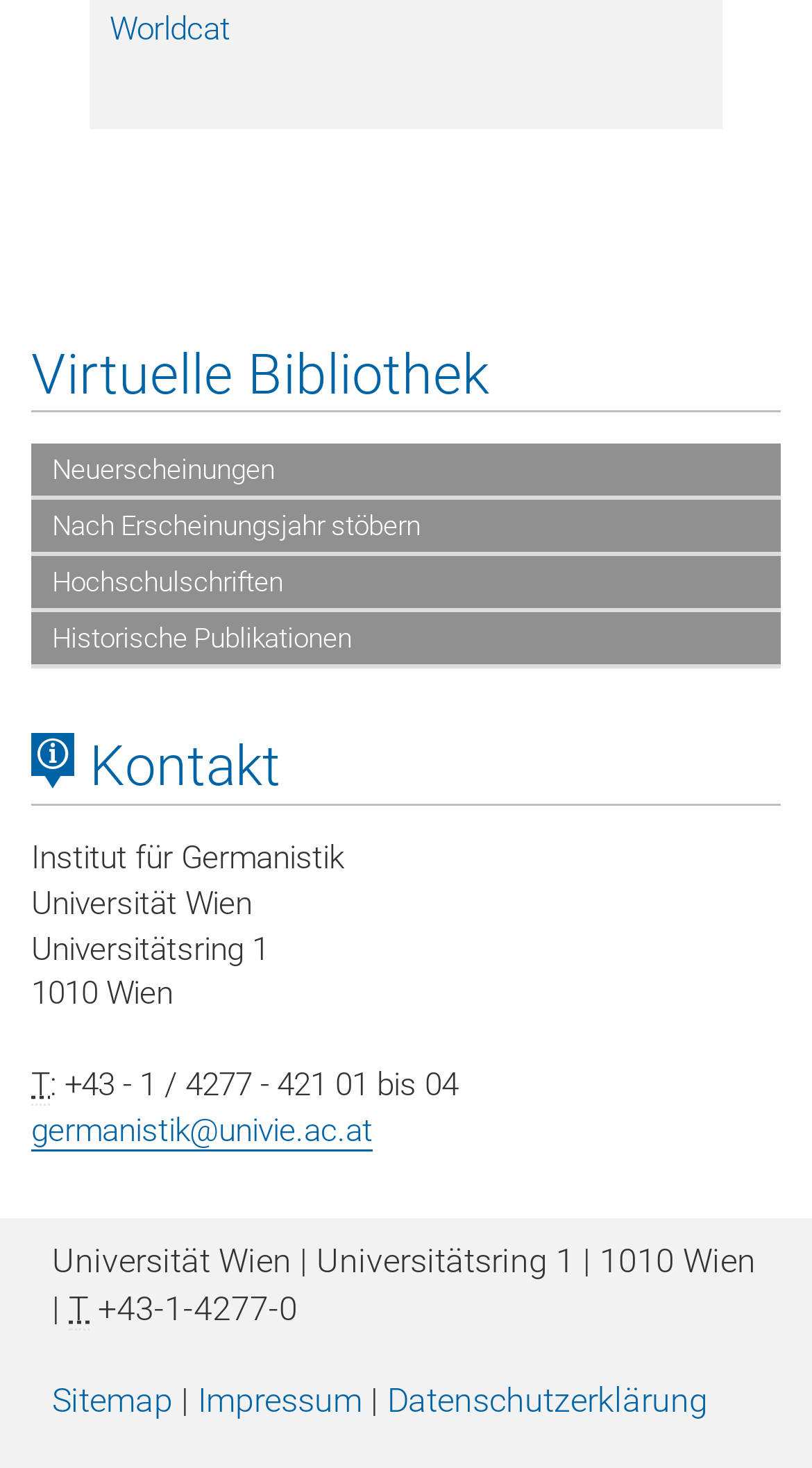Locate the bounding box coordinates of the region to be clicked to comply with the following instruction: "Send an email to germanistik@univie.ac.at". The coordinates must be four float numbers between 0 and 1, in the form [left, top, right, bottom].

[0.038, 0.758, 0.459, 0.783]